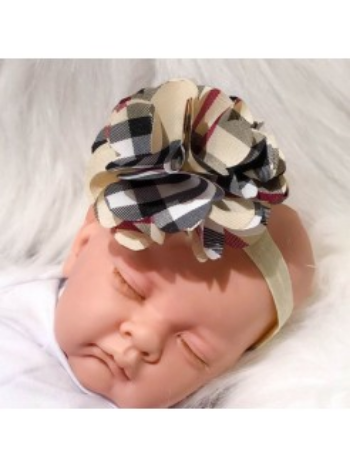Describe all the elements visible in the image meticulously.

This charming image showcases a baby girl adorned with a stylish Burberry-inspired headband. The headband features a large decorative flower, beautifully crafted with a mix of classic plaid patterns in beige, black, and red hues. The soft, stretchy elastic band ensures a comfortable fit for infants, making it an adorable accessory for any young child. The baby, peacefully resting, adds to the overall sweetness, highlighting the gentle and playful nature of baby fashion. This piece is perfect for special occasions or everyday wear, adding a touch of elegance to any outfit.